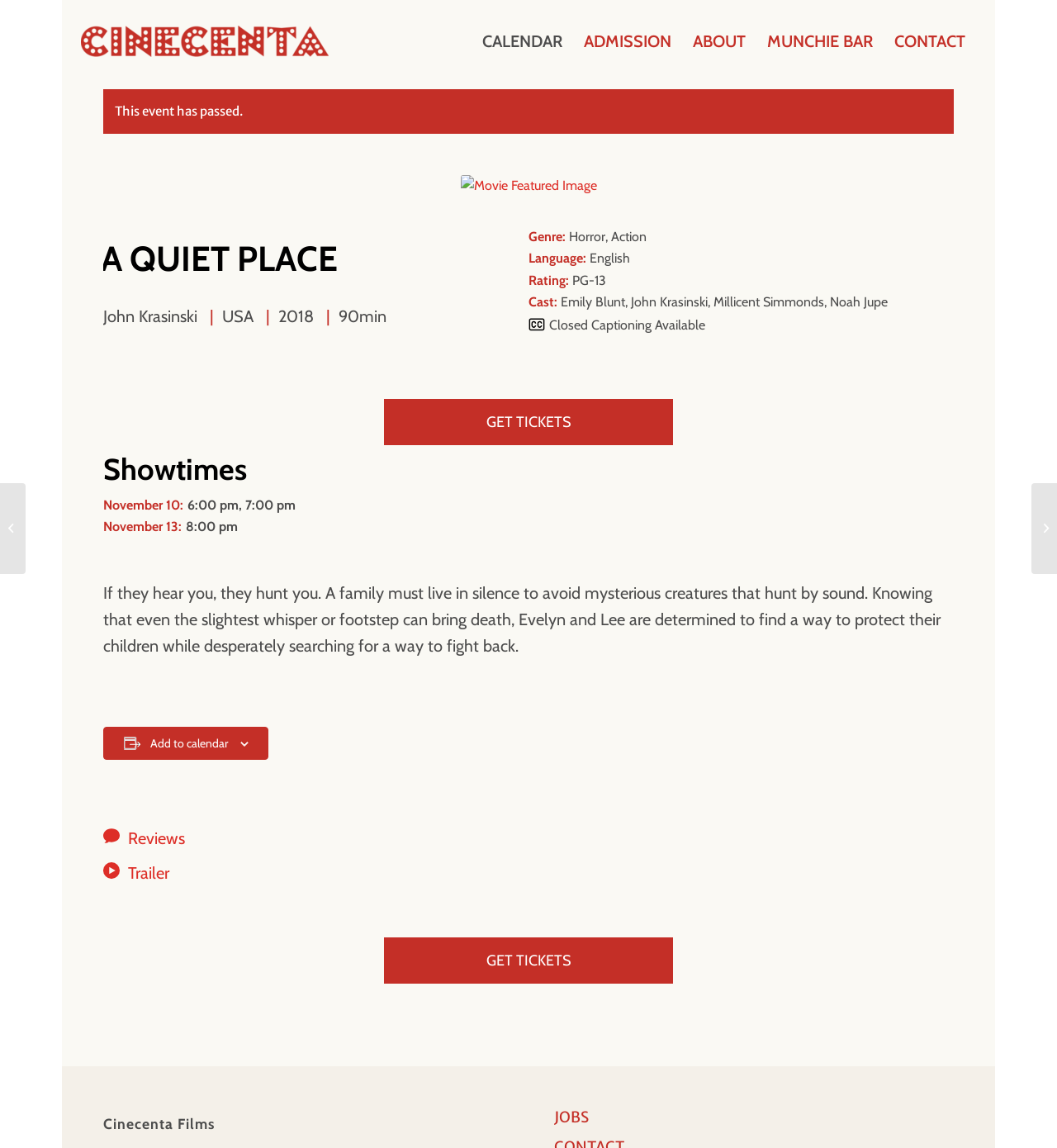Ascertain the bounding box coordinates for the UI element detailed here: "A Quiet Place Part II". The coordinates should be provided as [left, top, right, bottom] with each value being a float between 0 and 1.

[0.0, 0.421, 0.024, 0.5]